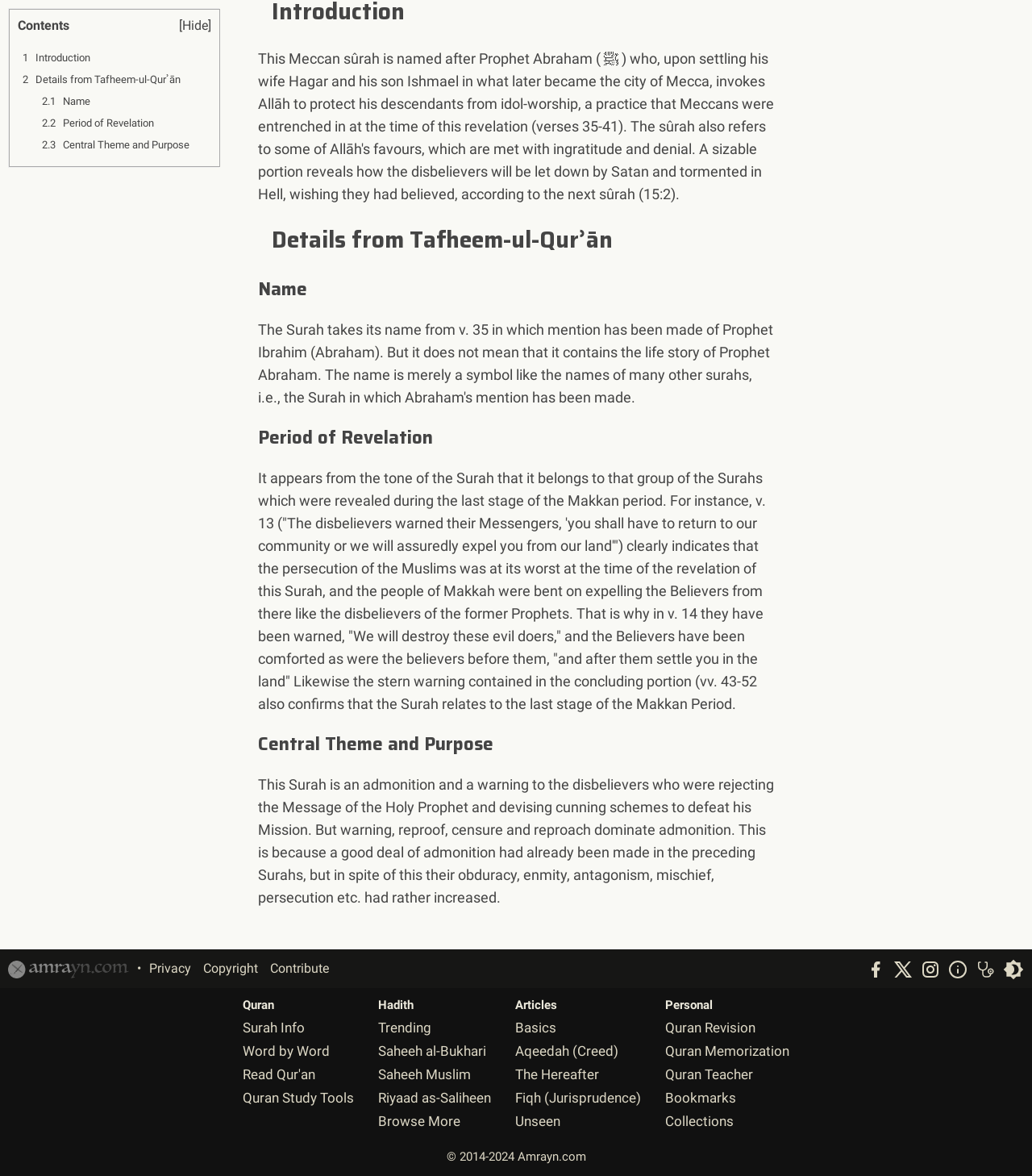Can you provide the bounding box coordinates for the element that should be clicked to implement the instruction: "Follow us on Facebook"?

[0.839, 0.816, 0.858, 0.833]